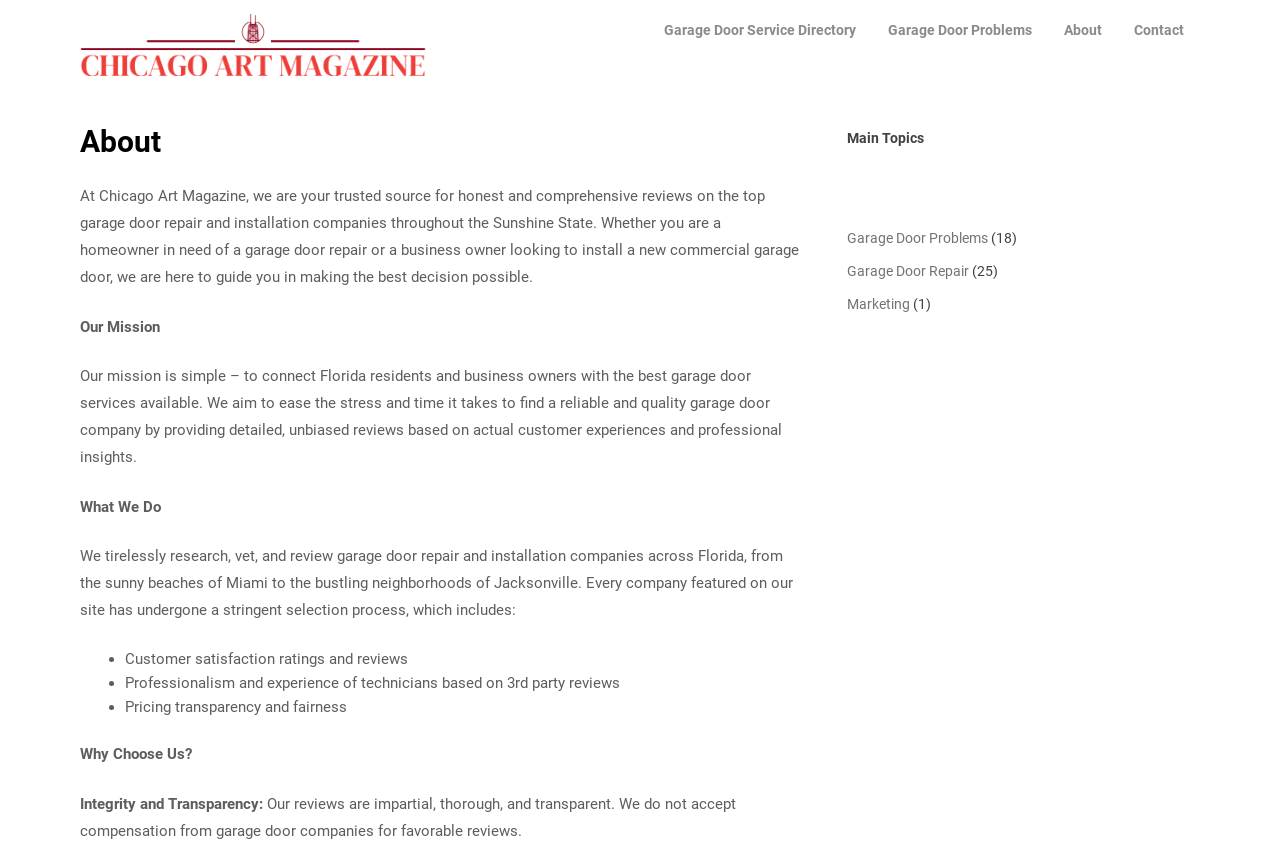What is the scope of garage door services reviewed?
Answer the question with as much detail as you can, using the image as a reference.

The webpage mentions that Chicago Art Magazine reviews garage door repair and installation companies across Florida, from Miami to Jacksonville, indicating that their scope of services is limited to the state of Florida.